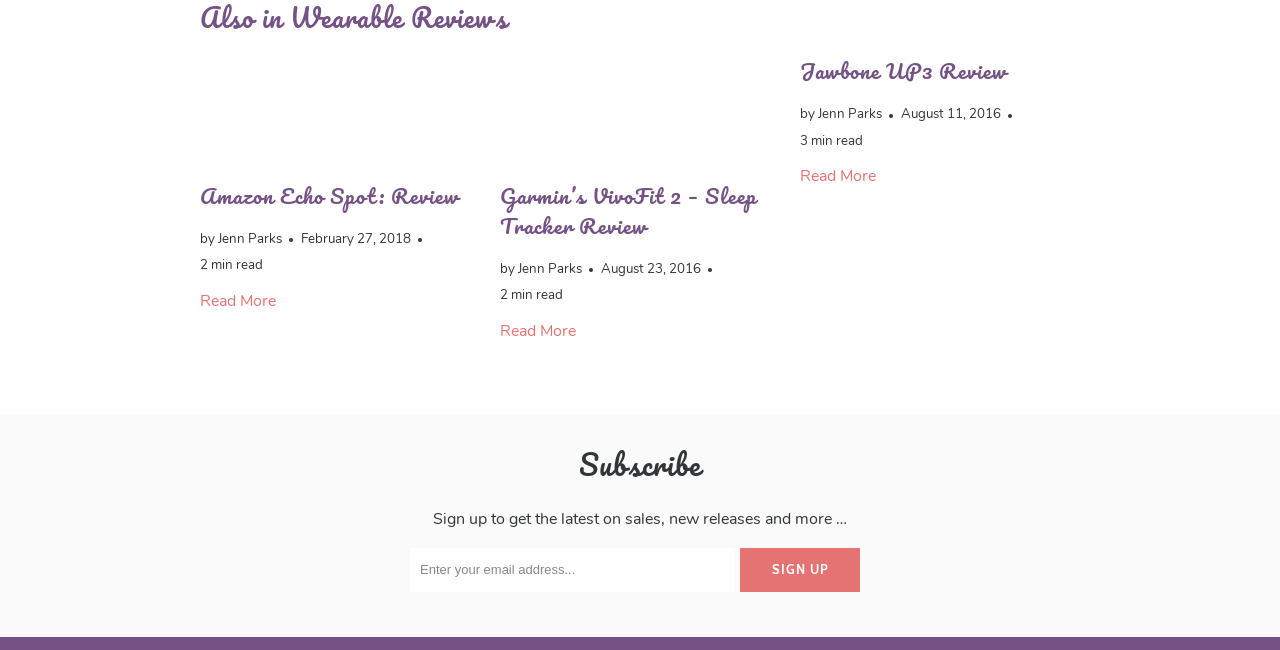Give the bounding box coordinates for this UI element: "[ thread ]". The coordinates should be four float numbers between 0 and 1, arranged as [left, top, right, bottom].

None